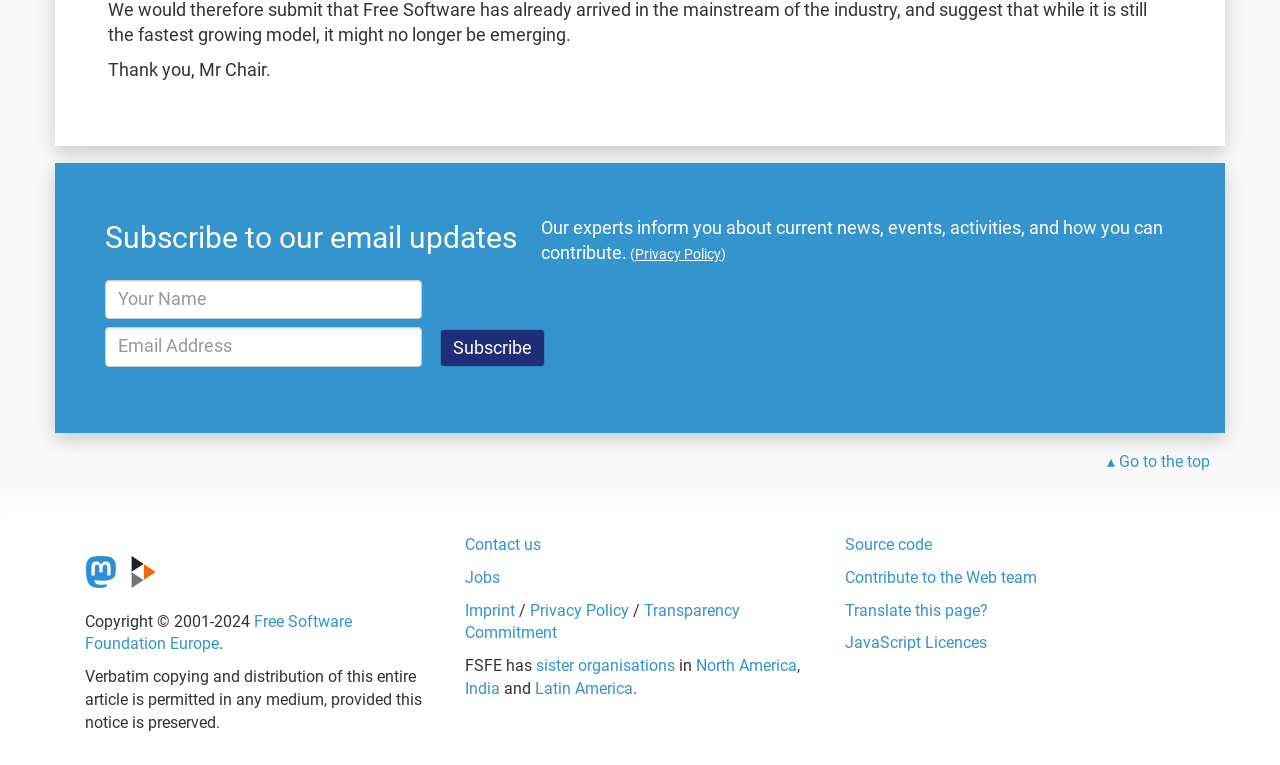Determine the bounding box coordinates of the UI element described below. Use the format (top-left x, top-left y, bottom-right x, bottom-right y) with floating point numbers between 0 and 1: India

[0.363, 0.888, 0.391, 0.912]